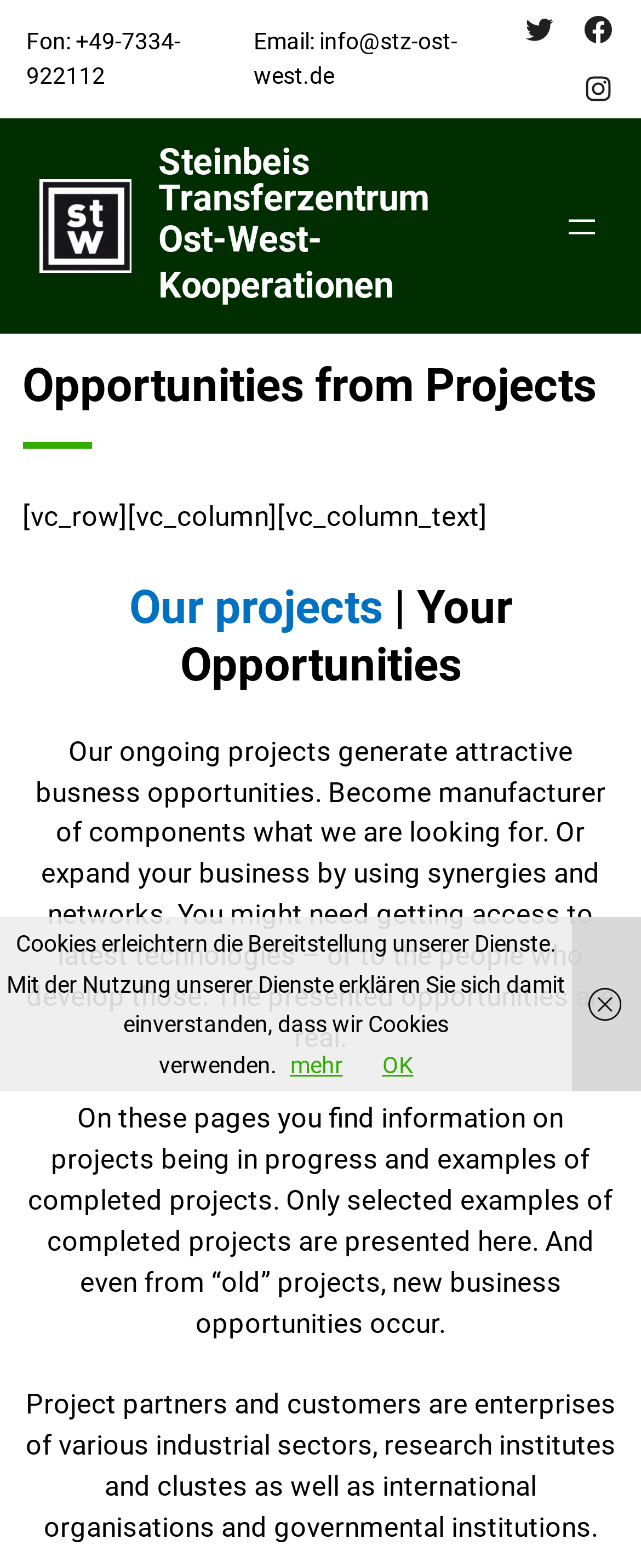Extract the bounding box coordinates for the UI element described as: "Instagram".

[0.908, 0.046, 0.959, 0.067]